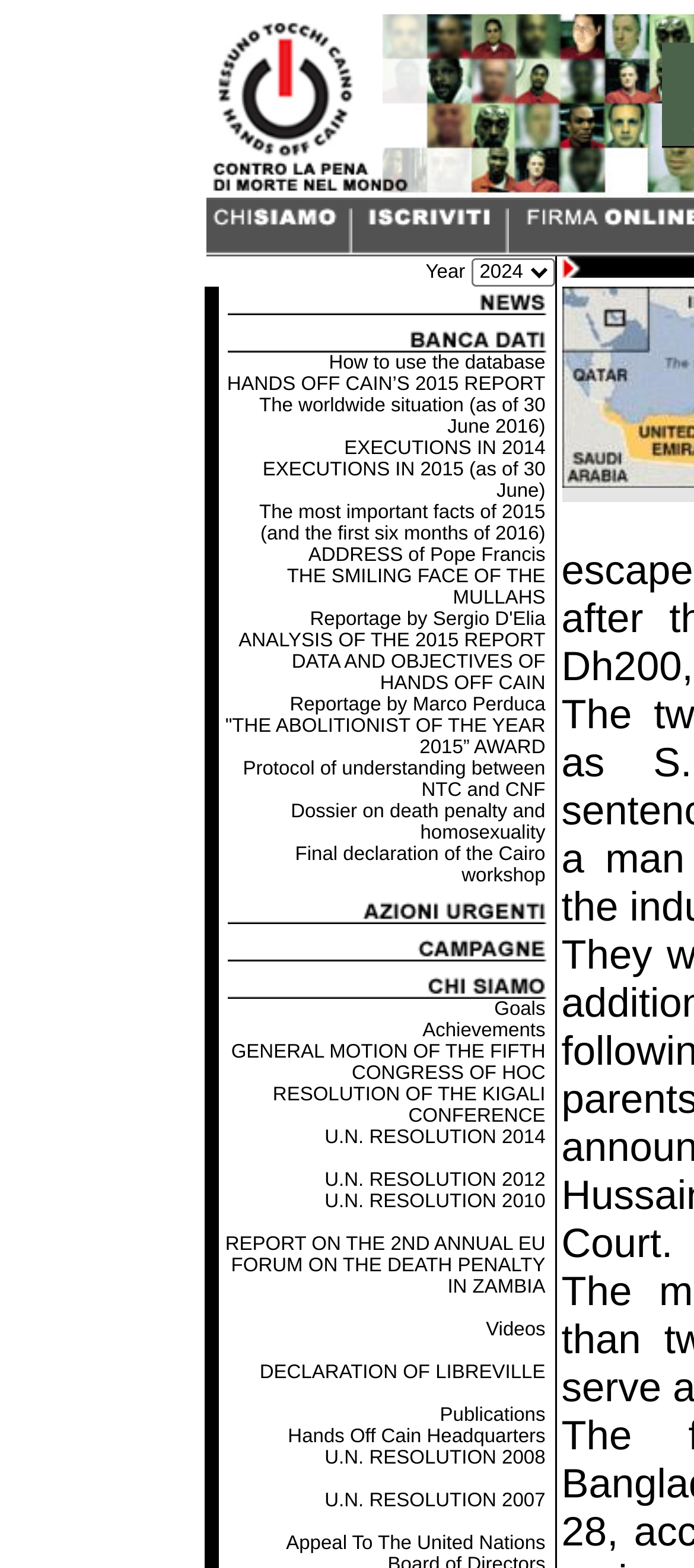Illustrate the webpage thoroughly, mentioning all important details.

The webpage appears to be a news article or a report about the death penalty, specifically focusing on the UAE and its relation to the topic. The page is divided into several sections, with a prominent table at the top featuring three columns with images and links. 

Below the table, there is a section with a heading "Year 2024" and a combobox. This section is followed by a grid of rows, each containing a gridcell with a link and an image. The links have descriptive text, such as "How to use the database", "HANDS OFF CAIN’S 2015 REPORT", and "EXECUTIONS IN 2014". These links are arranged in a vertical column, with each row stacked below the previous one.

The images on the page are scattered throughout the grid, often accompanying the links. There are a total of 24 rows in the grid, each with a link and an image. The links appear to be related to reports, articles, and data analysis on the topic of the death penalty.

The overall layout of the page is dense, with a focus on presenting a large amount of information in a compact format. The use of tables, grids, and links creates a sense of organization and structure, making it easier to navigate the content.